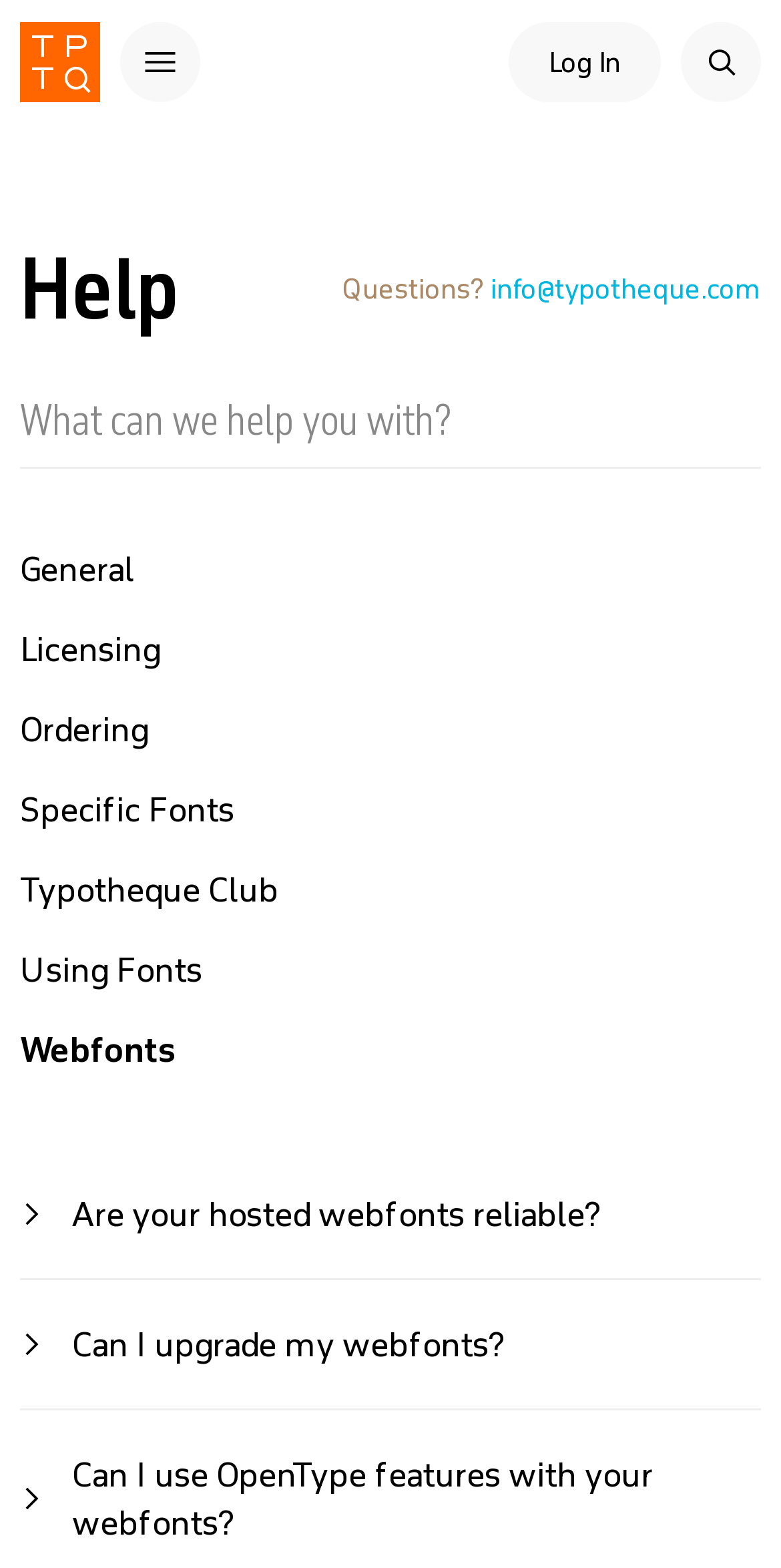Respond with a single word or phrase to the following question:
How many links are there in the help section?

7